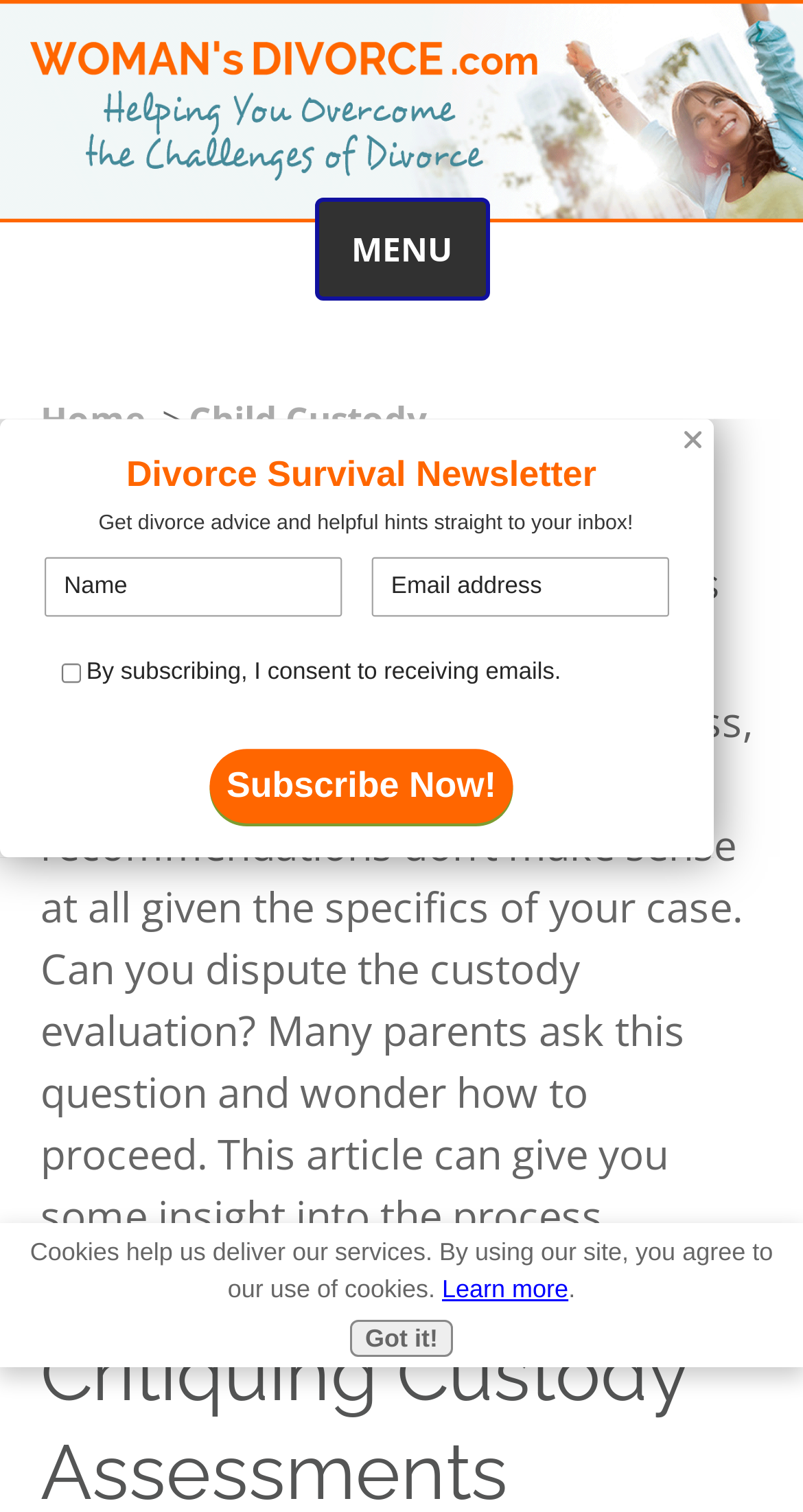What is the format of the content?
Please use the image to provide a one-word or short phrase answer.

Article